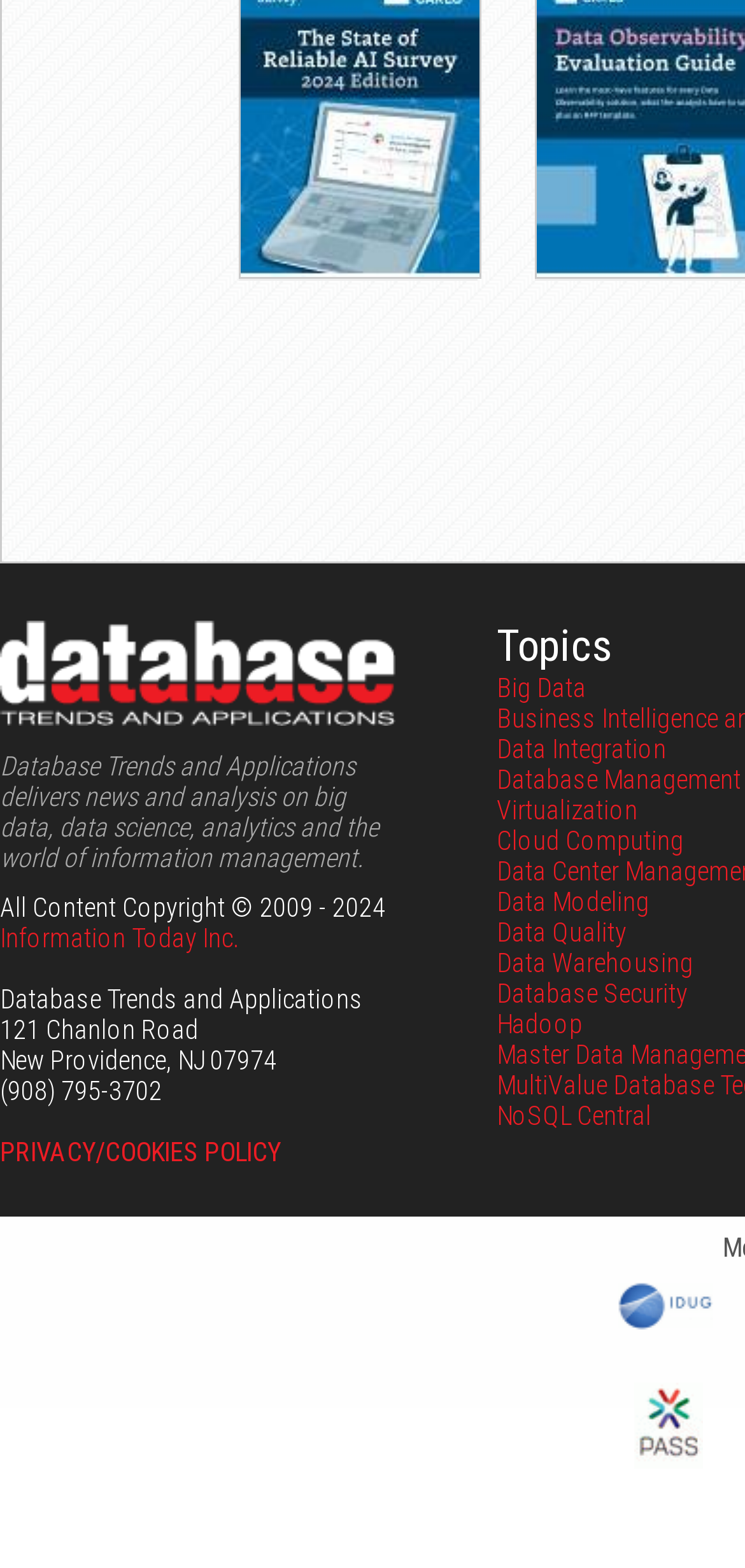Pinpoint the bounding box coordinates of the clickable element to carry out the following instruction: "Check PRIVACY/COOKIES POLICY."

[0.0, 0.725, 0.377, 0.745]